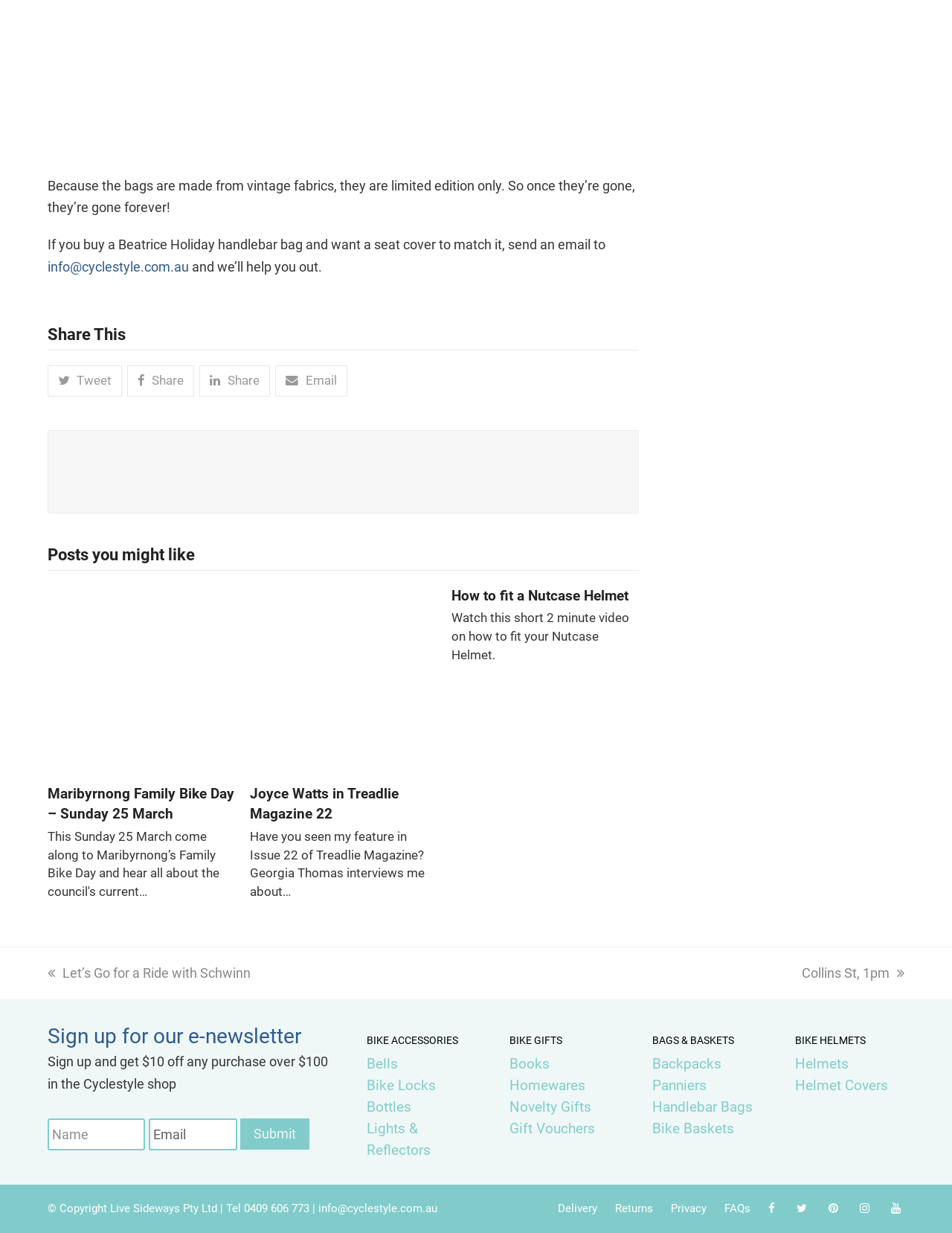What is the contact email address of the website?
Please provide a full and detailed response to the question.

The contact email address of the website is located at the top of the webpage and is 'info@cyclestyle.com.au'. This suggests that customers can use this email address to contact the website for any inquiries or support.